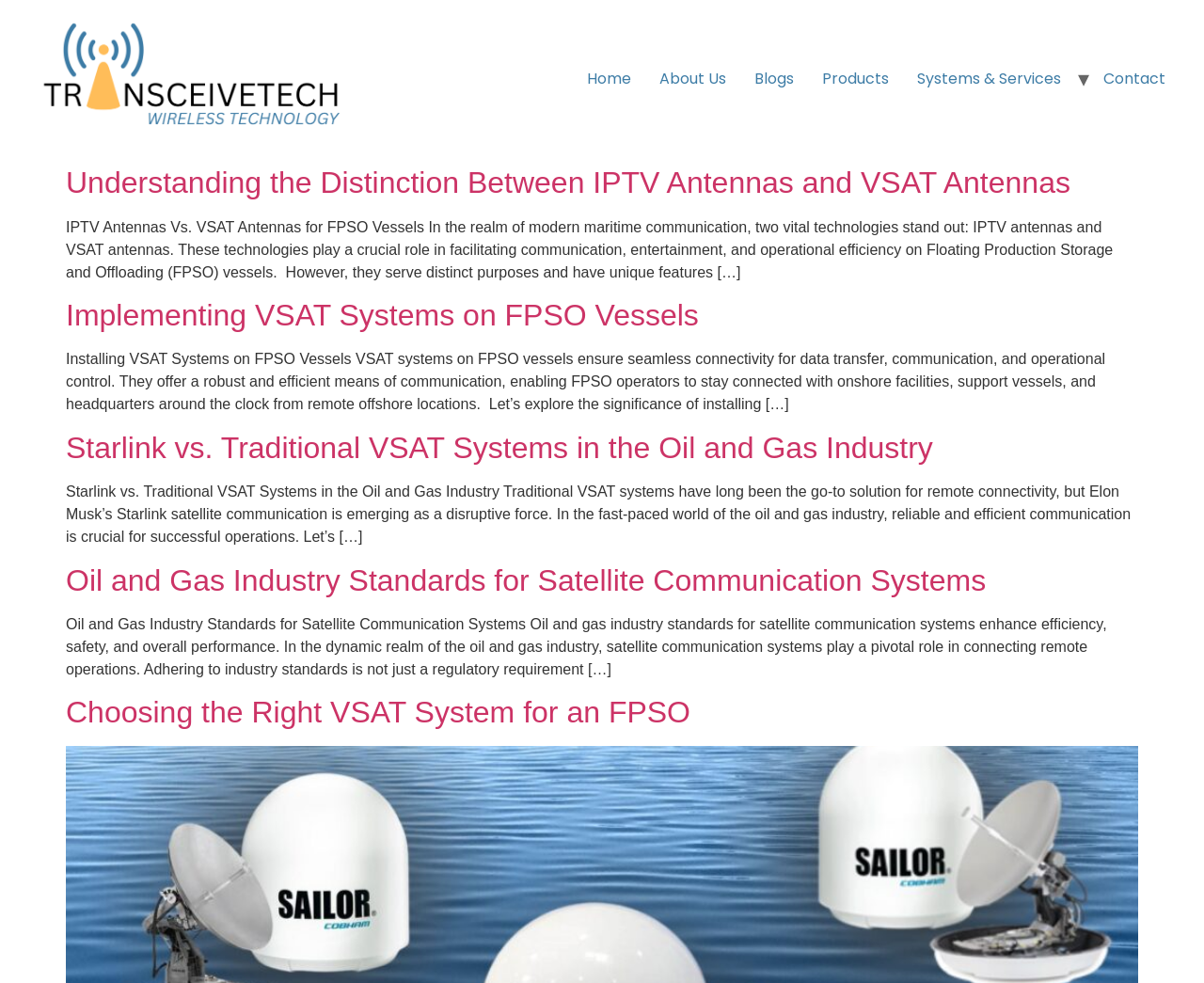Provide the bounding box coordinates of the UI element that matches the description: "Home".

[0.476, 0.065, 0.536, 0.095]